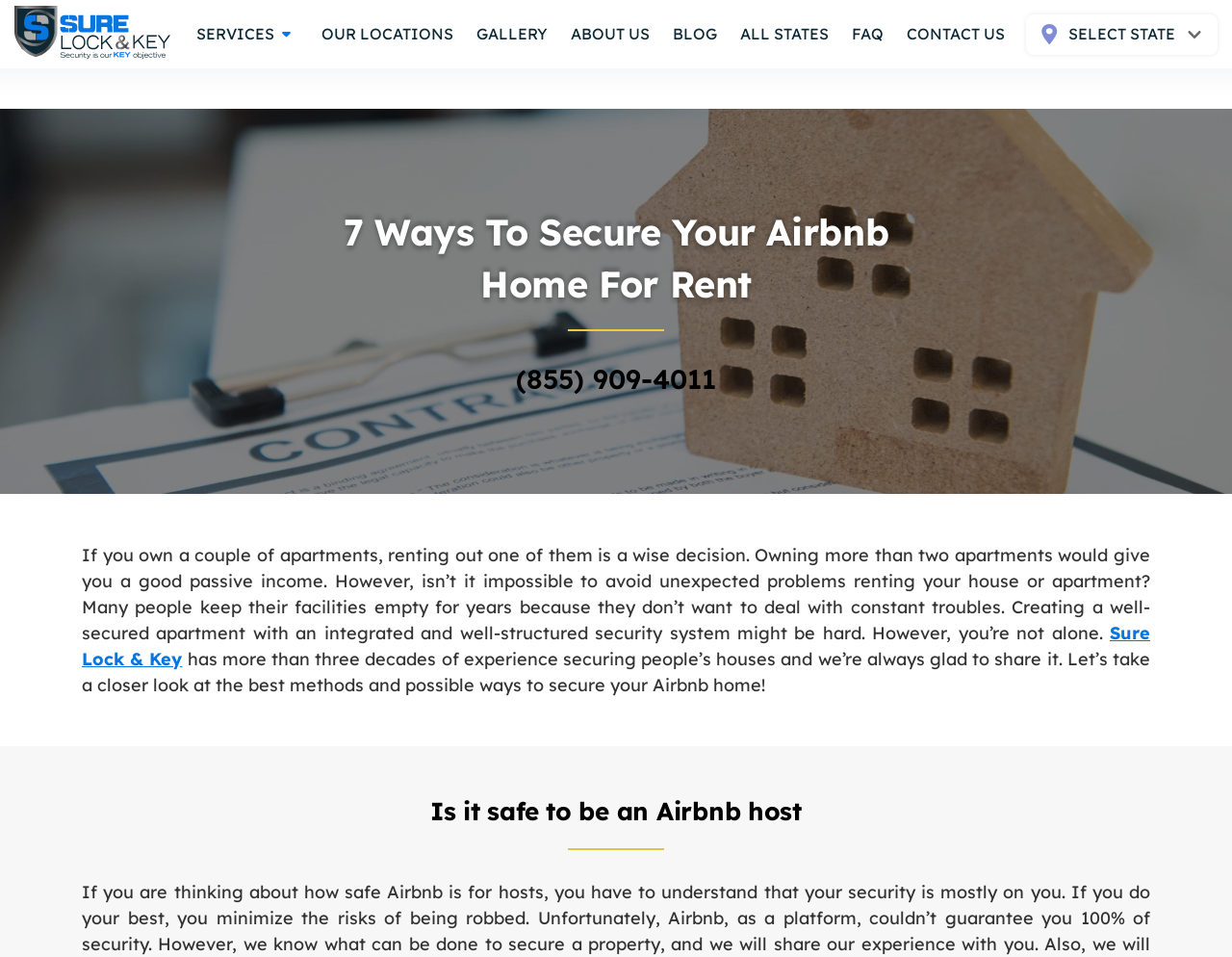Pinpoint the bounding box coordinates of the clickable element needed to complete the instruction: "Visit the OUR LOCATIONS page". The coordinates should be provided as four float numbers between 0 and 1: [left, top, right, bottom].

[0.252, 0.015, 0.377, 0.056]